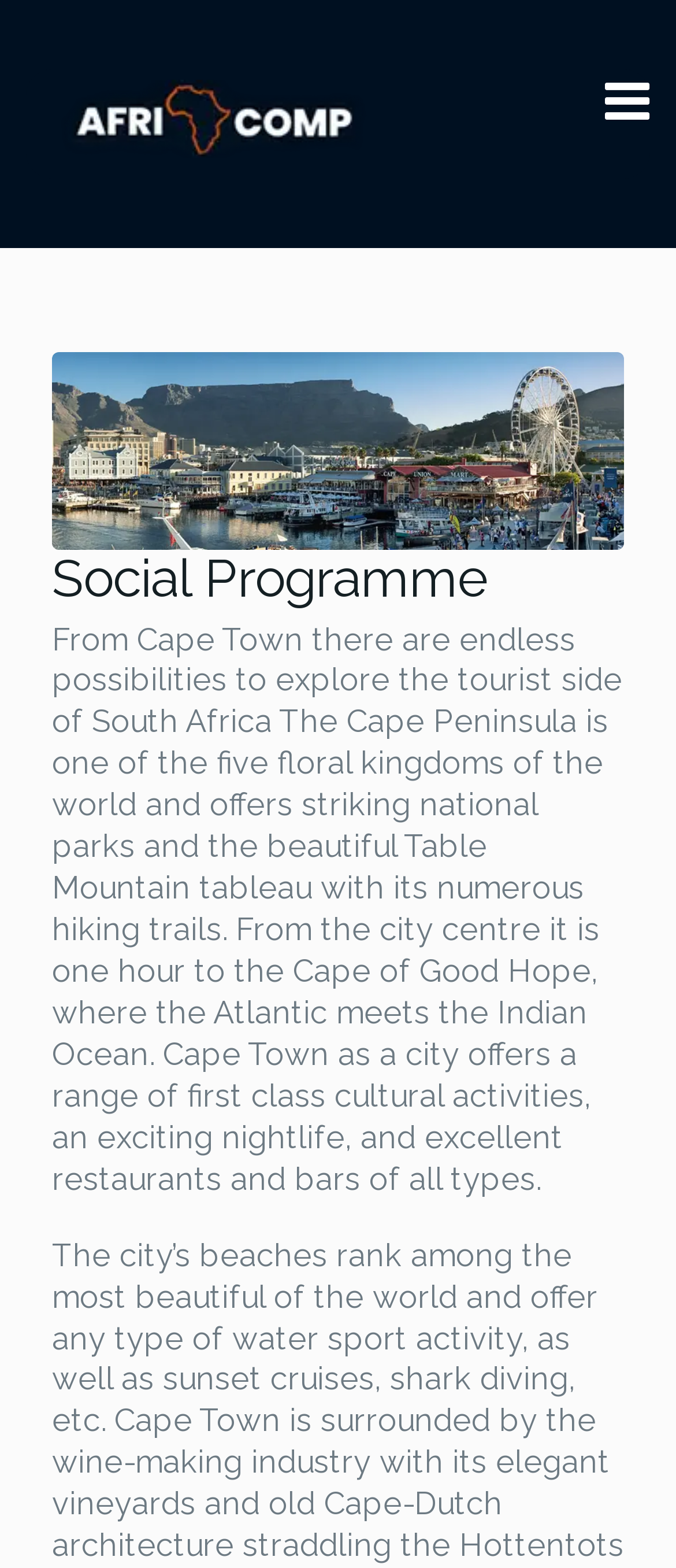What is the main attraction near the conference location?
Use the information from the screenshot to give a comprehensive response to the question.

According to the text 'The Cape Peninsula is one of the five floral kingdoms of the world and offers striking national parks and the beautiful Table Mountain tableau with its numerous hiking trails', I can infer that the main attraction near the conference location is Table Mountain.